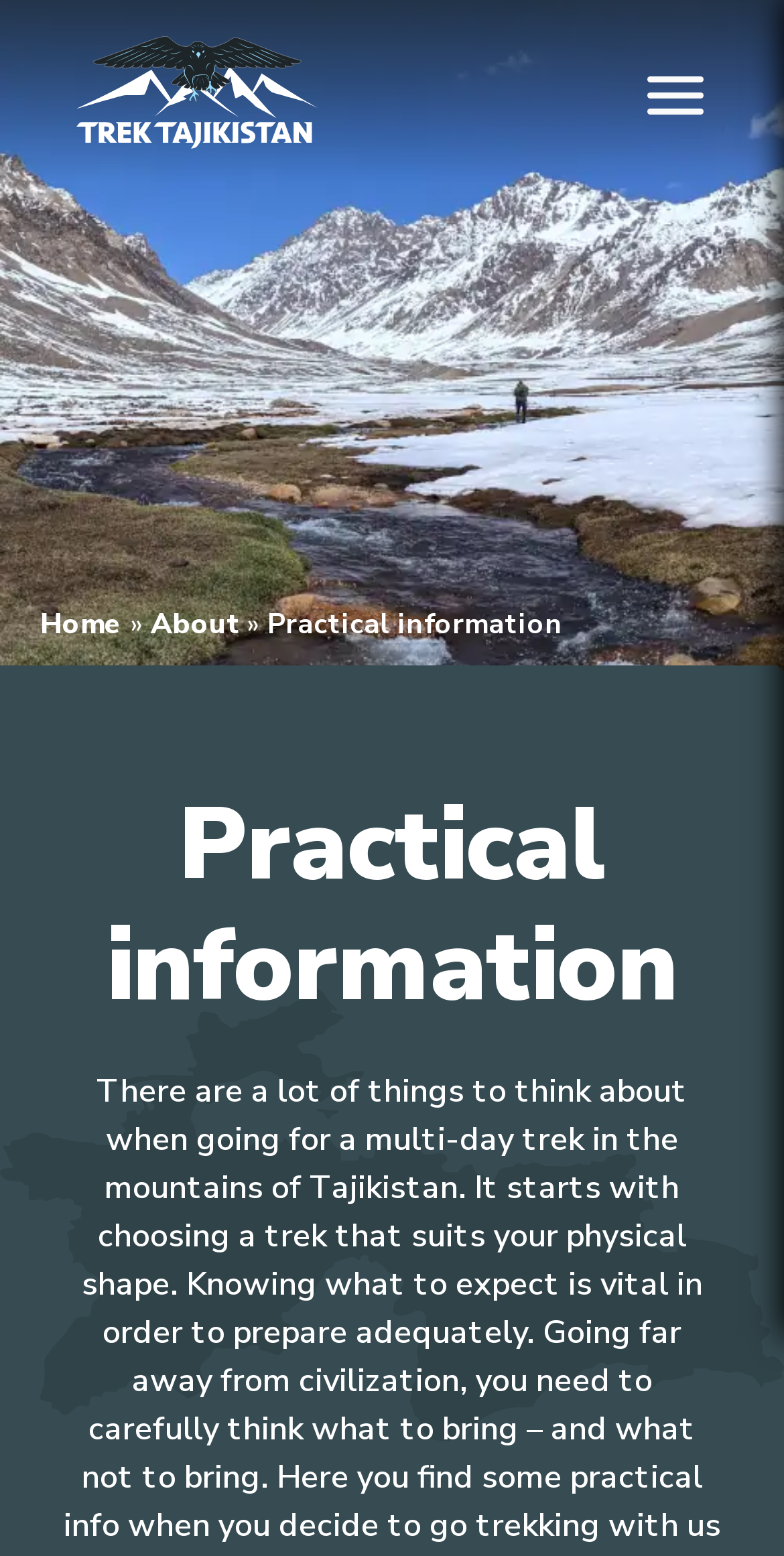Using the element description: "alt="Logo of Trek Tajikistan"", determine the bounding box coordinates for the specified UI element. The coordinates should be four float numbers between 0 and 1, [left, top, right, bottom].

[0.096, 0.024, 0.404, 0.095]